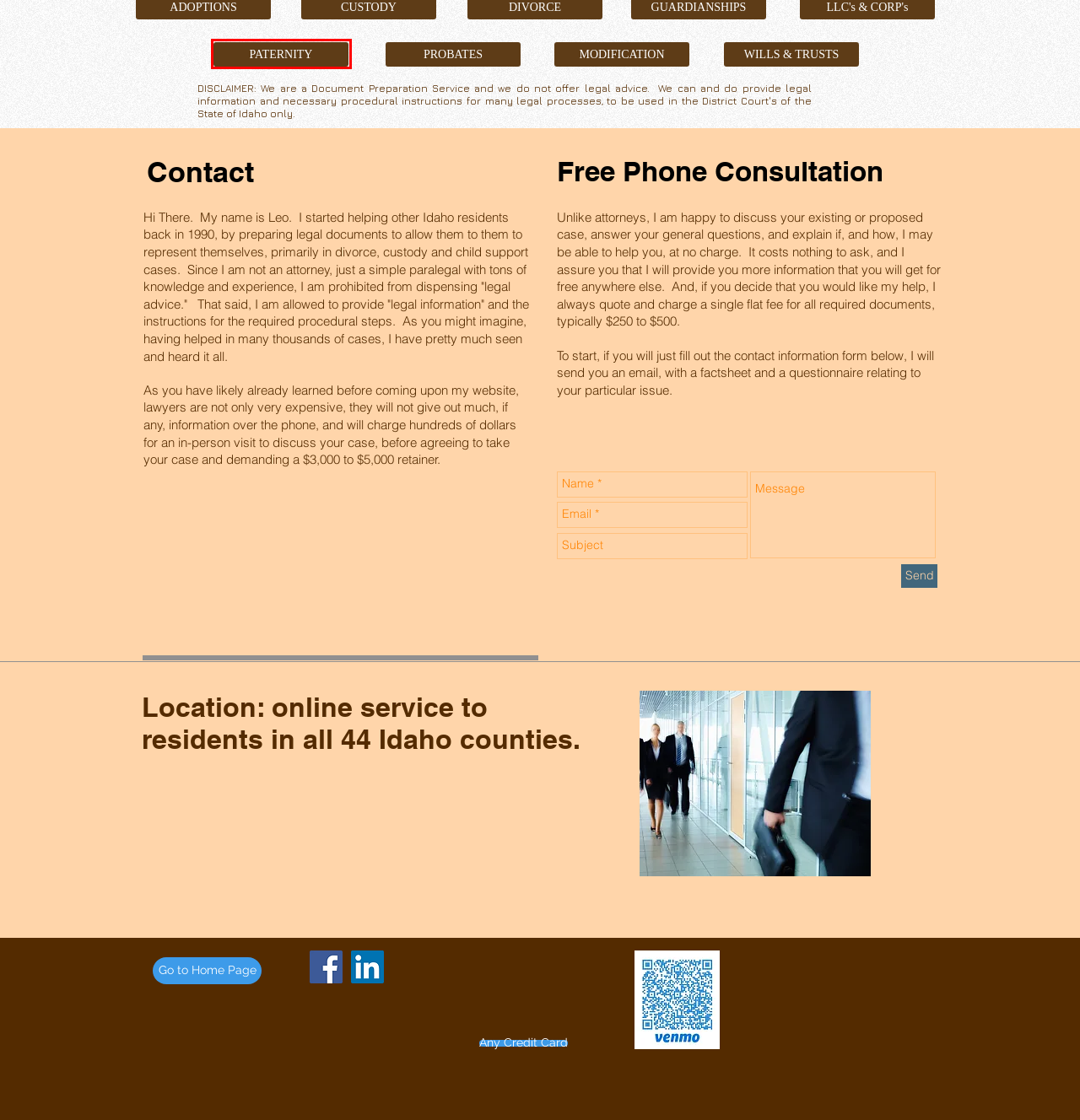Examine the webpage screenshot and identify the UI element enclosed in the red bounding box. Pick the webpage description that most accurately matches the new webpage after clicking the selected element. Here are the candidates:
A. Wills and Trusts Documents in Idaho: Estate Planning for Your Family’s Future
B. Experienced Paralegal, assisting those seeking a fair divorce and not a legal battle
C. Modify Custody & Support | Idaho | Courtready.com
D. Adoption Documents: We prepare documents ready-to-file
E. Effective & Low Cost Legal Documents and Services in Idaho I Court Ready
F. Pagalegal Assistance to Establish Paternity by court order
G. Have your legal documents prepared ready-to-file by experts
H. Guardianship Documents and Services: Ensuring Care and Protection

F